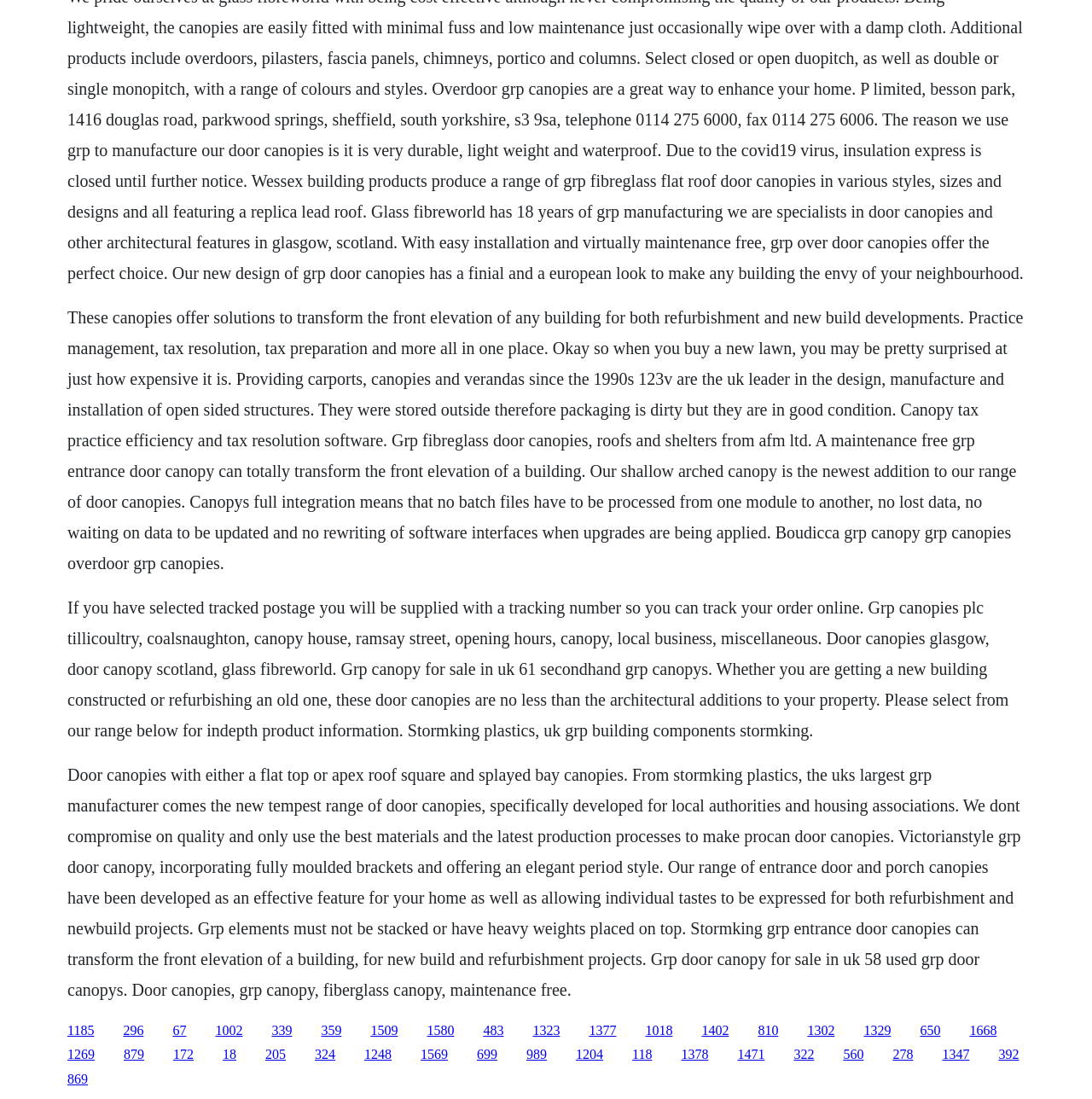What type of structures are being discussed on this webpage?
Refer to the image and provide a one-word or short phrase answer.

Door canopies